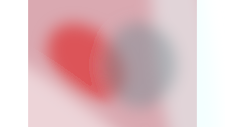Please reply to the following question using a single word or phrase: 
What is the atmosphere of the image?

Warm and introspective